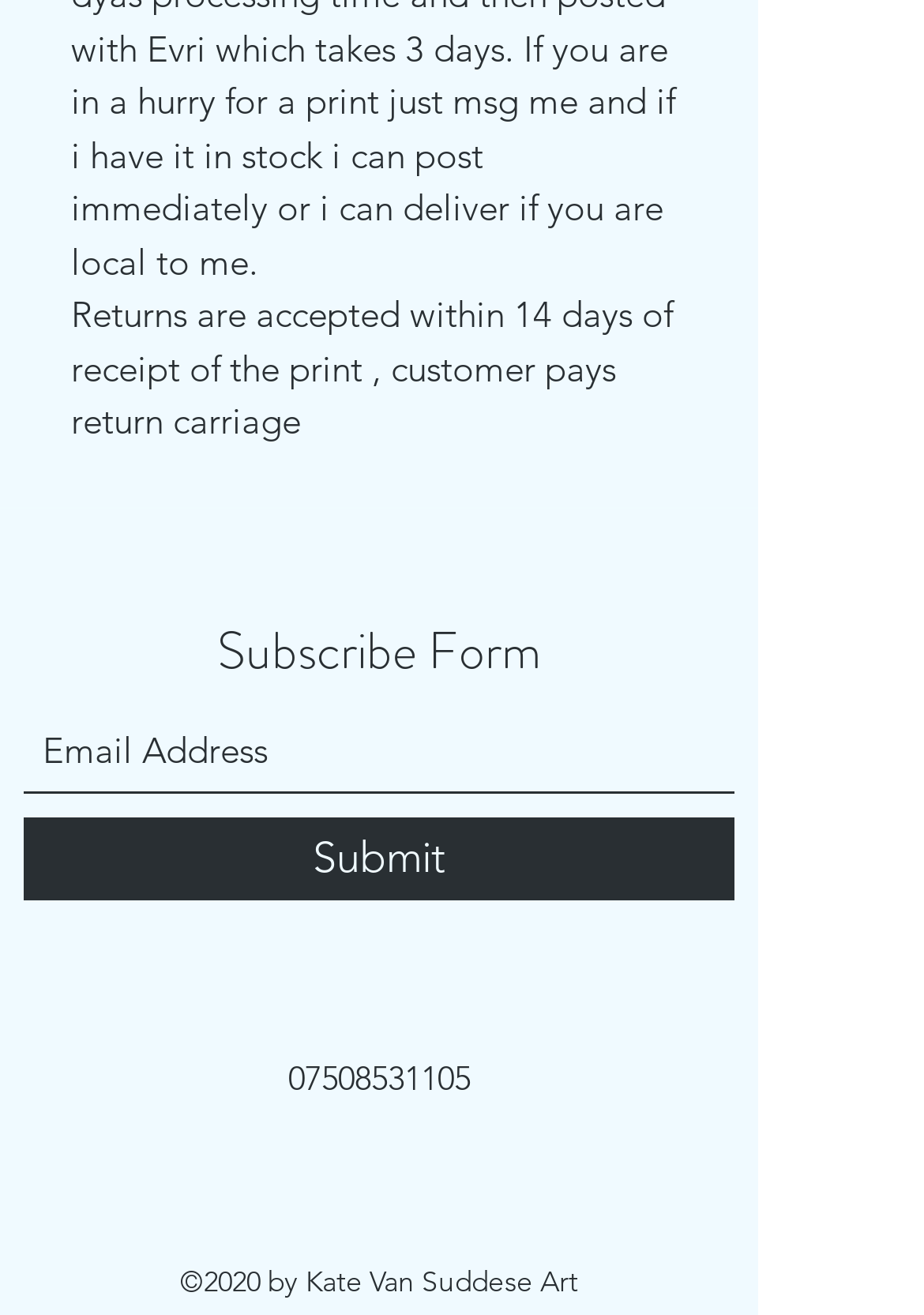What is the contact phone number?
Please provide a single word or phrase answer based on the image.

07508531105